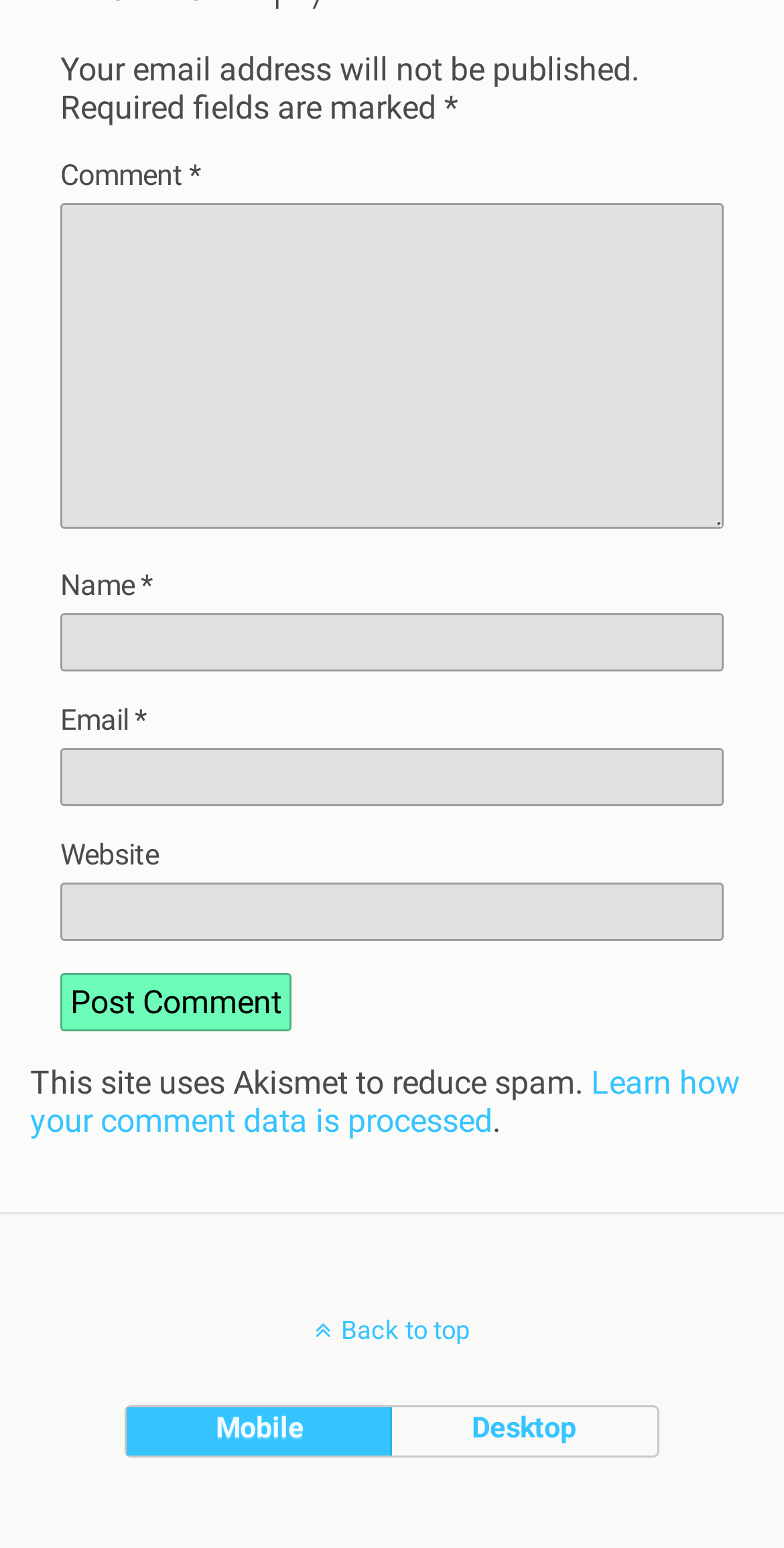Provide a single word or phrase answer to the question: 
What is required to post a comment?

Name, Email, Comment